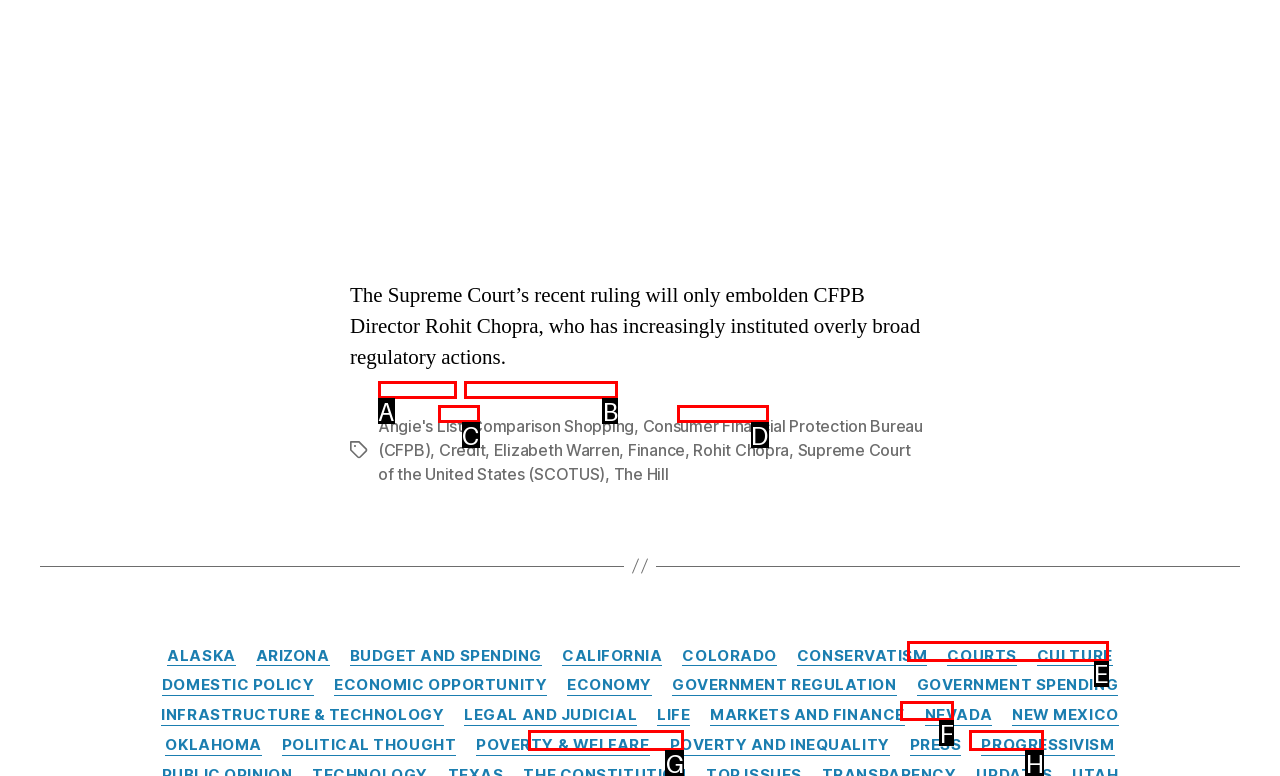Identify the UI element described as: Comparison Shopping
Answer with the option's letter directly.

B